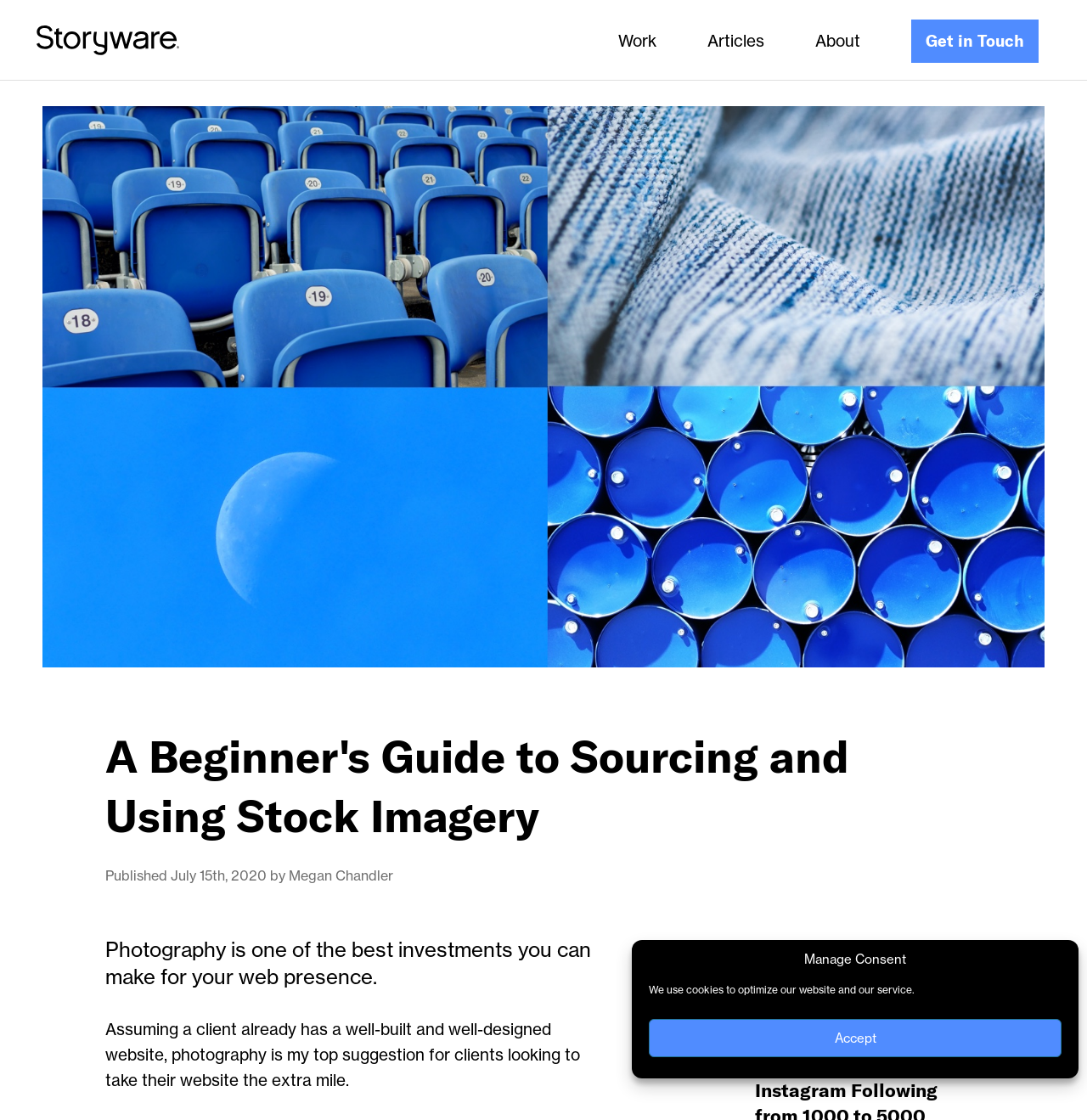Who is the author of the article?
Craft a detailed and extensive response to the question.

The author of the article is mentioned in the text as 'by Megan Chandler', which is located below the published date of the article.